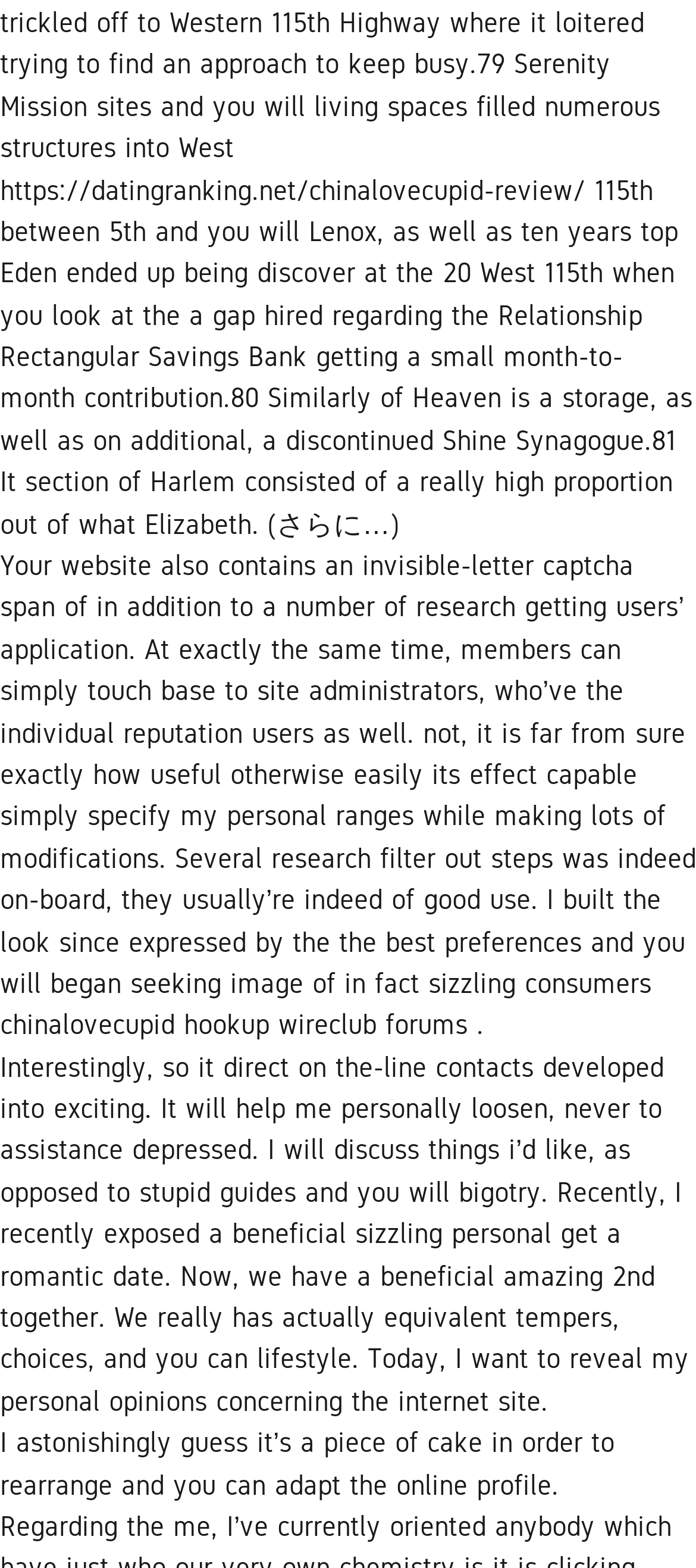What is the topic of the text?
Look at the image and respond to the question as thoroughly as possible.

Based on the text content, it appears to be a review of a dating website called Chinalovecupid, discussing its features and the user's experience.